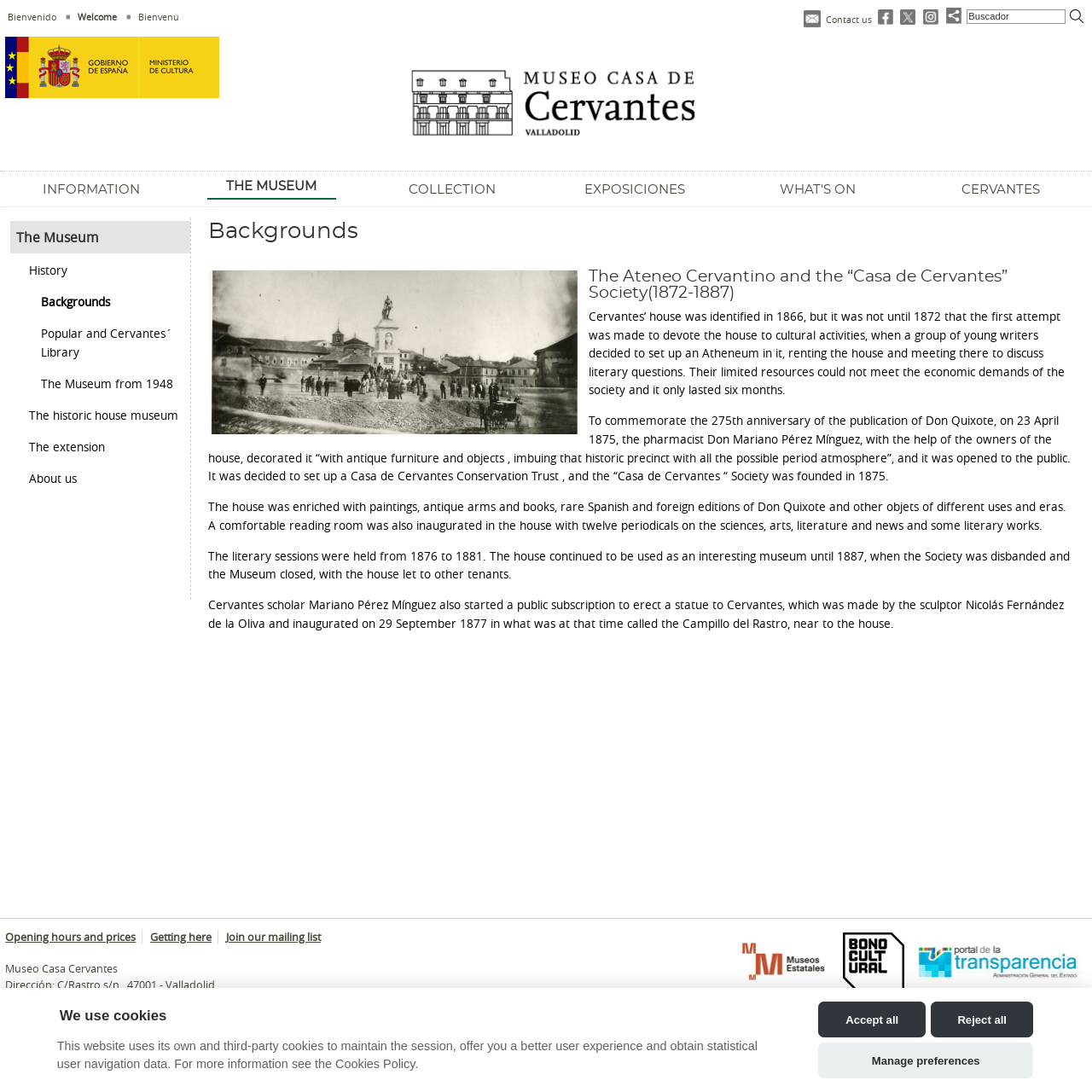Specify the bounding box coordinates of the area that needs to be clicked to achieve the following instruction: "Visit the 'Ministerio de Cultura' website".

[0.0, 0.029, 0.206, 0.099]